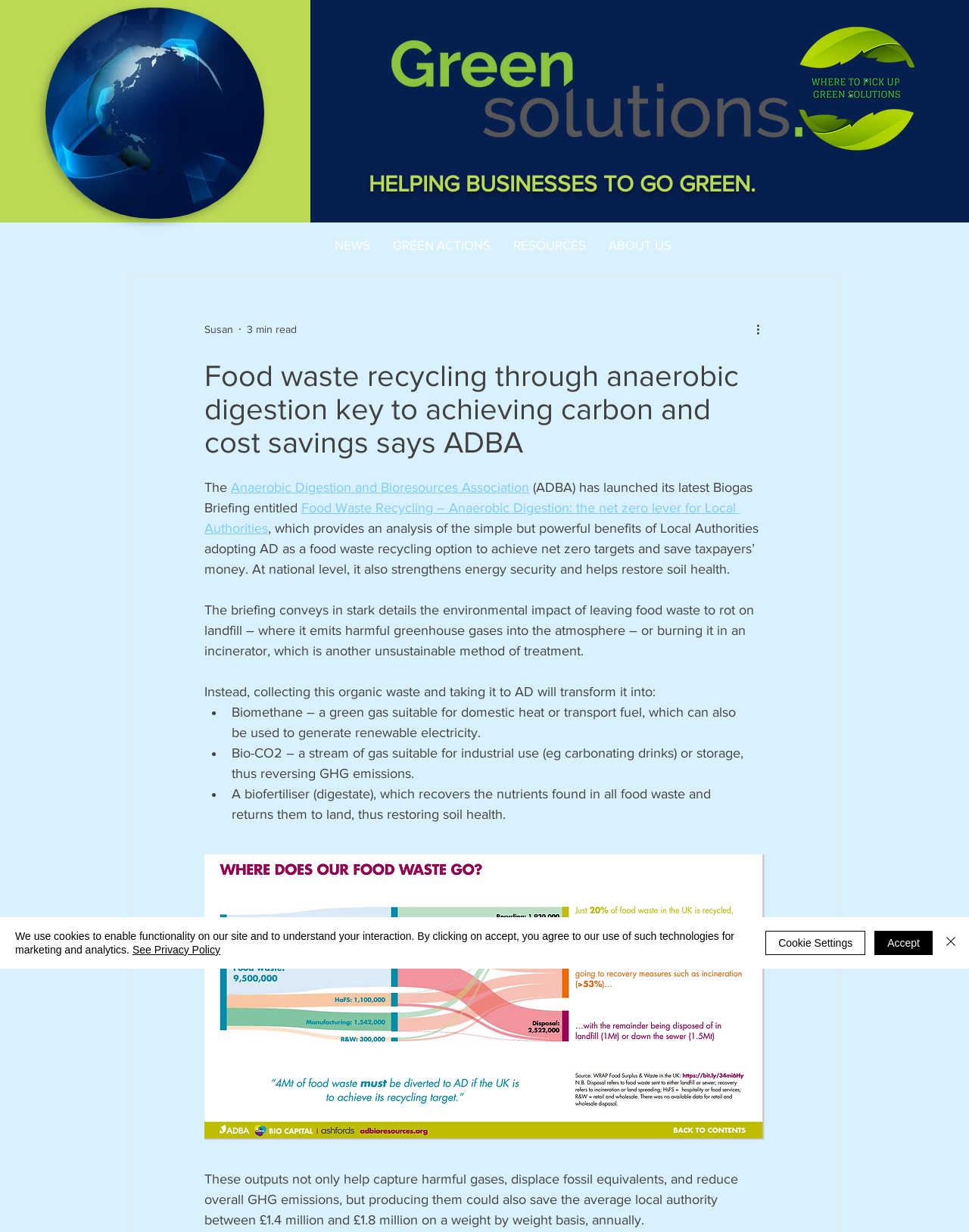Extract the primary heading text from the webpage.

HELPING BUSINESSES TO GO GREEN.